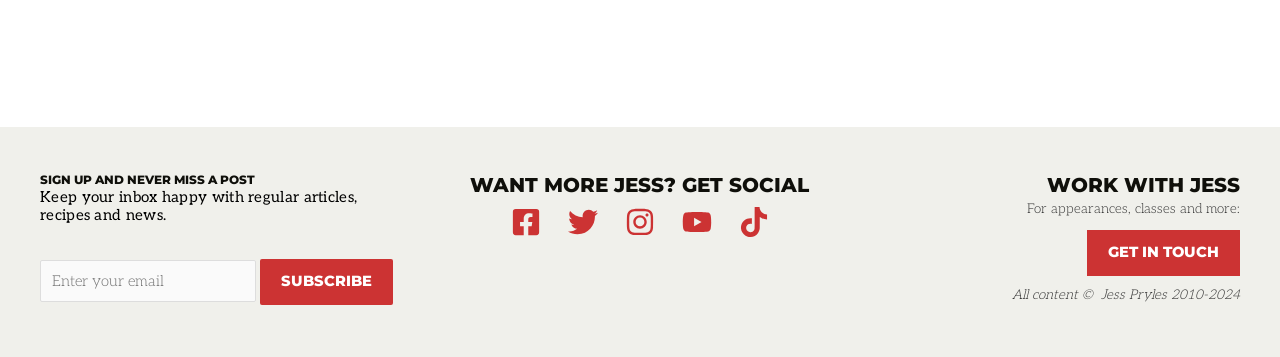Please find and report the bounding box coordinates of the element to click in order to perform the following action: "Click the 'Find' button". The coordinates should be expressed as four float numbers between 0 and 1, in the format [left, top, right, bottom].

None